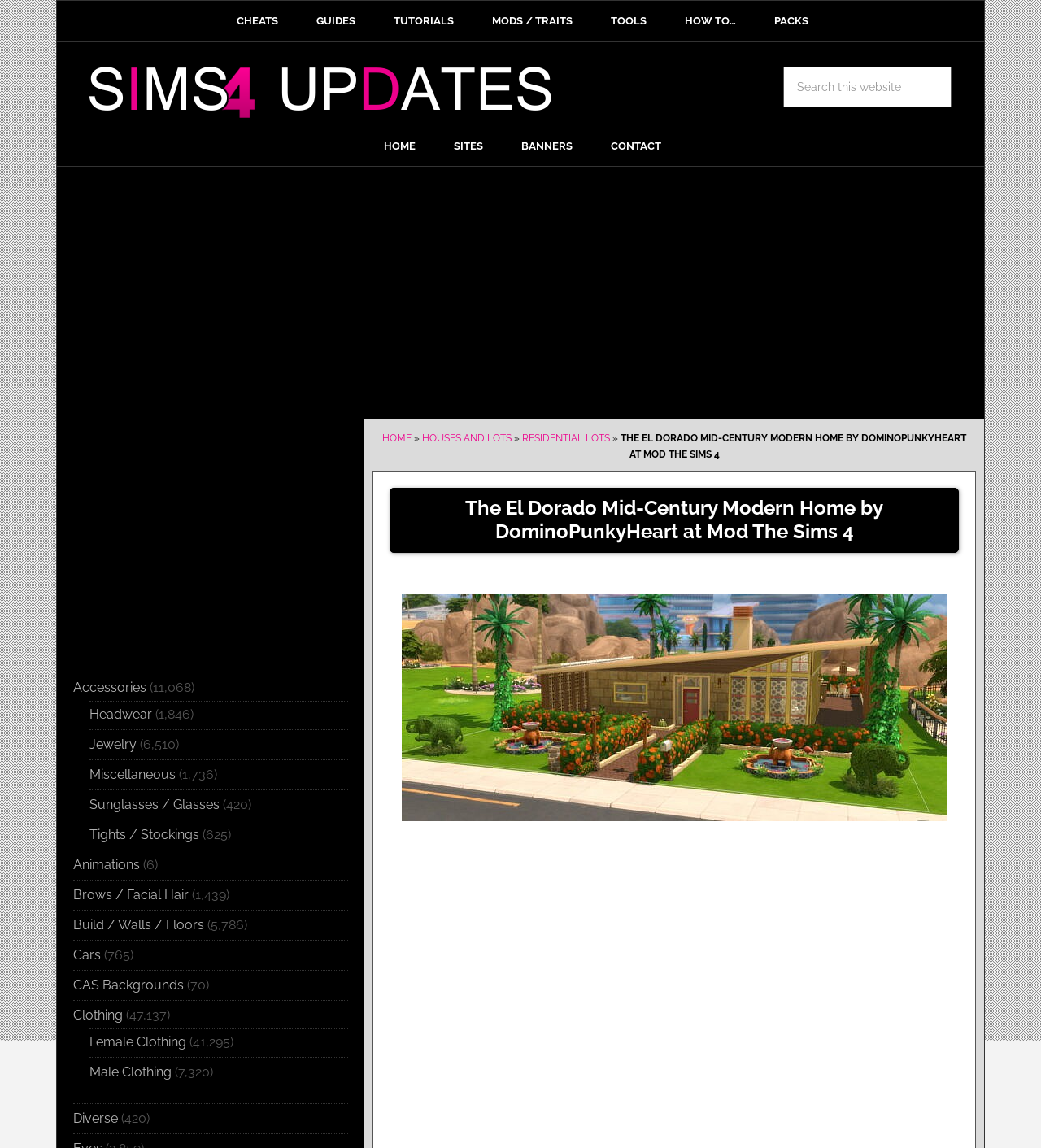Give a detailed account of the webpage, highlighting key information.

This webpage is about Sims 4 updates, specifically featuring a residential lot called "The El Dorado Mid-Century Modern Home" by DominoPunkyHeart. At the top, there is a navigation bar with links to "CHEATS", "GUIDES", "TUTORIALS", "MODS / TRAITS", "TOOLS", "HOW TO…", and "PACKS". Below this, there is a search bar with a "Search" button.

On the left side, there is a main navigation menu with links to "HOME", "SITES", "BANNERS", and "CONTACT". Above this menu, there is an advertisement iframe.

The main content of the page is divided into two sections. The top section features a heading with the title of the residential lot, accompanied by two images of the home. Below this, there are links to various categories, including "Accessories", "Headwear", "Jewelry", and more, each with a corresponding number of items in parentheses.

The bottom section of the page appears to be a list of various Sims 4 updates, including "Animations", "Brows / Facial Hair", "Build / Walls / Floors", and more, each with a corresponding number of items in parentheses. There are also subcategories, such as "Female Clothing" and "Male Clothing", under the "Clothing" category.